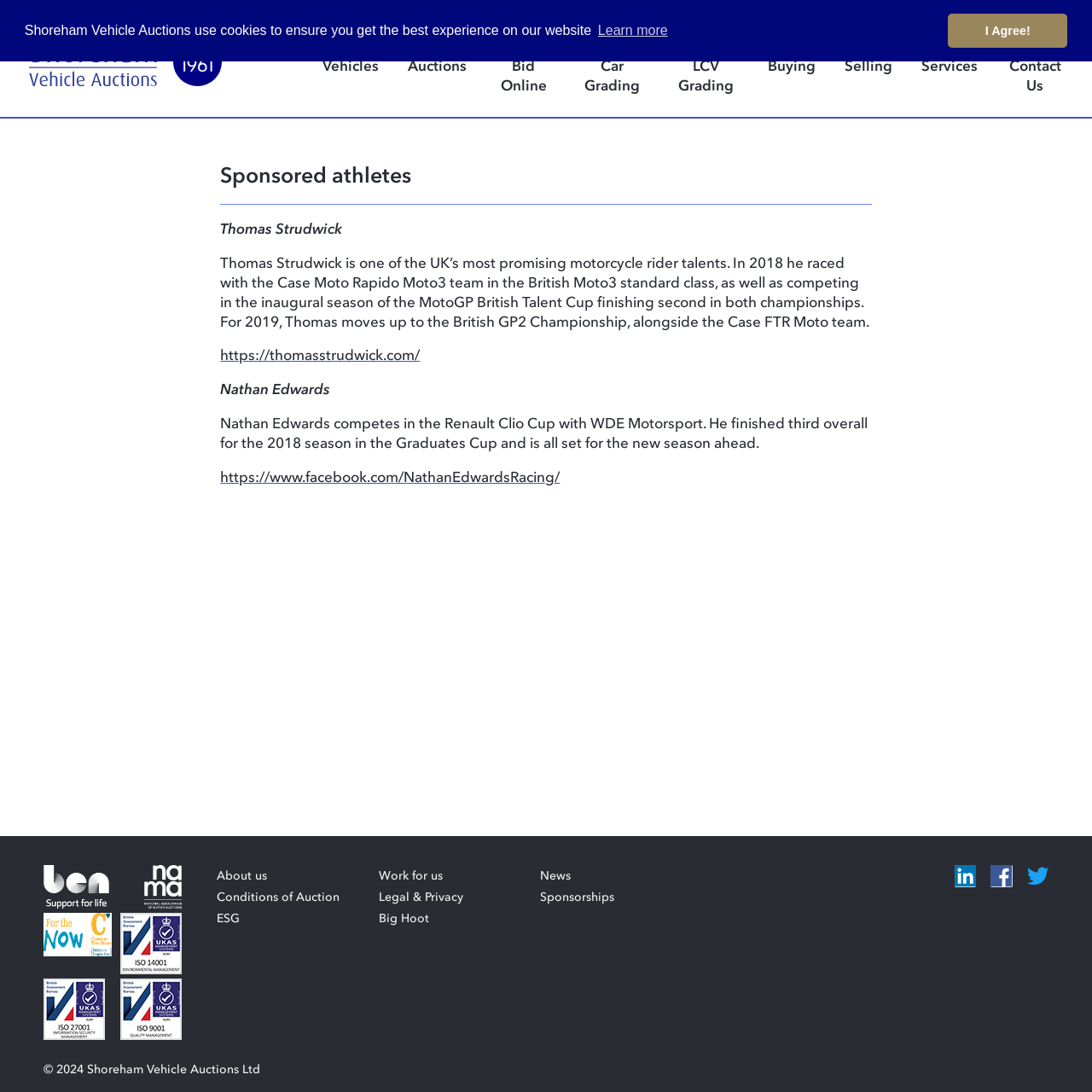Give a comprehensive overview of the webpage, including key elements.

The webpage is for Shoreham Vehicle Auctions, a company that auctions vehicles. At the top of the page, there is a cookie consent dialog with a message about the use of cookies on the website. Below this, there is a logo of Shoreham Vehicle Auctions, founded in 1961, accompanied by two images.

The main navigation menu is located below the logo, with links to various sections of the website, including Vehicles, Auctions, Bid Online, Car Grading, LCV Grading, Buying, Selling, Services, and Contact Us. There are also links to Sign up and Log in.

The main content of the page is an article about sponsored athletes, featuring two individuals, Thomas Strudwick and Nathan Edwards, who are involved in motorcycle racing and car racing, respectively. Each athlete has a brief bio and a link to their website or social media profile.

At the bottom of the page, there are several links to external organizations, including Ben - Support for Life, NAMA - National Association of Motor Auctions, and Chestnut Tree House. There are also links to internal pages, such as About us, Work for us, News, Conditions of Auction, Legal & Privacy, Sponsorships, ESG, and Big Hoot.

The page also features social media links to LinkedIn, Facebook, and Twitter, as well as a copyright notice at the very bottom.